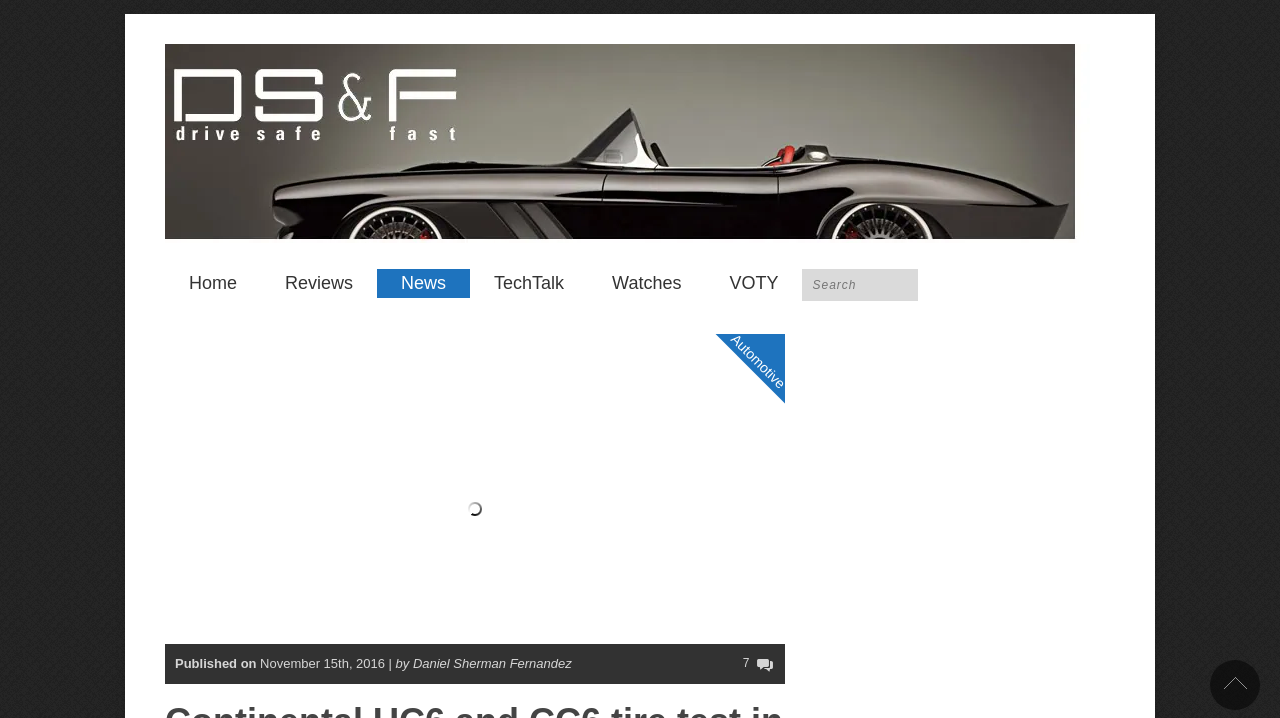Please identify the bounding box coordinates of the element I should click to complete this instruction: 'Watch the video'. The coordinates should be given as four float numbers between 0 and 1, like this: [left, top, right, bottom].

[0.645, 0.465, 0.879, 0.813]